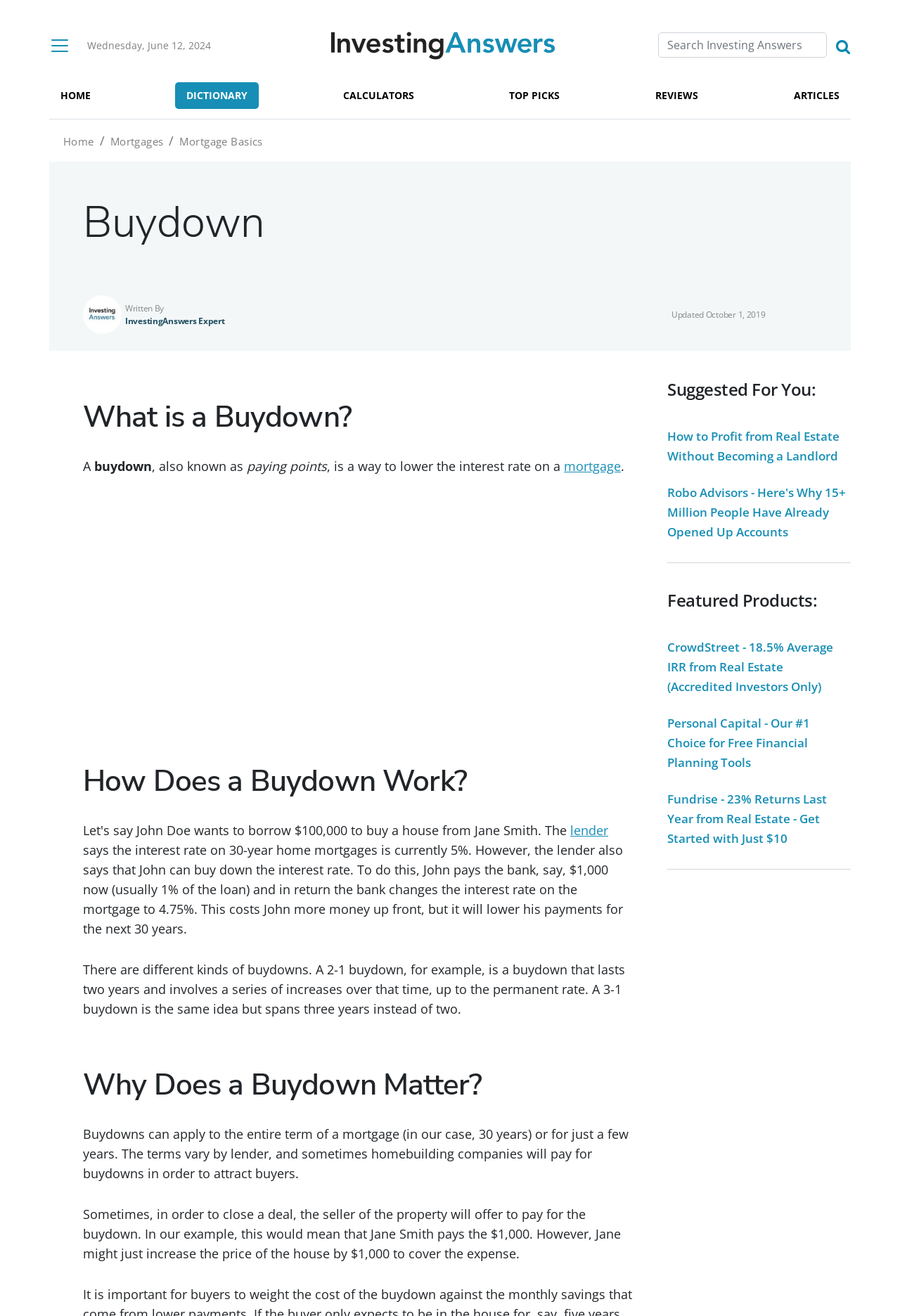Extract the bounding box coordinates of the UI element described: "parent_node: Wednesday, June 12, 2024". Provide the coordinates in the format [left, top, right, bottom] with values ranging from 0 to 1.

[0.93, 0.62, 0.961, 0.641]